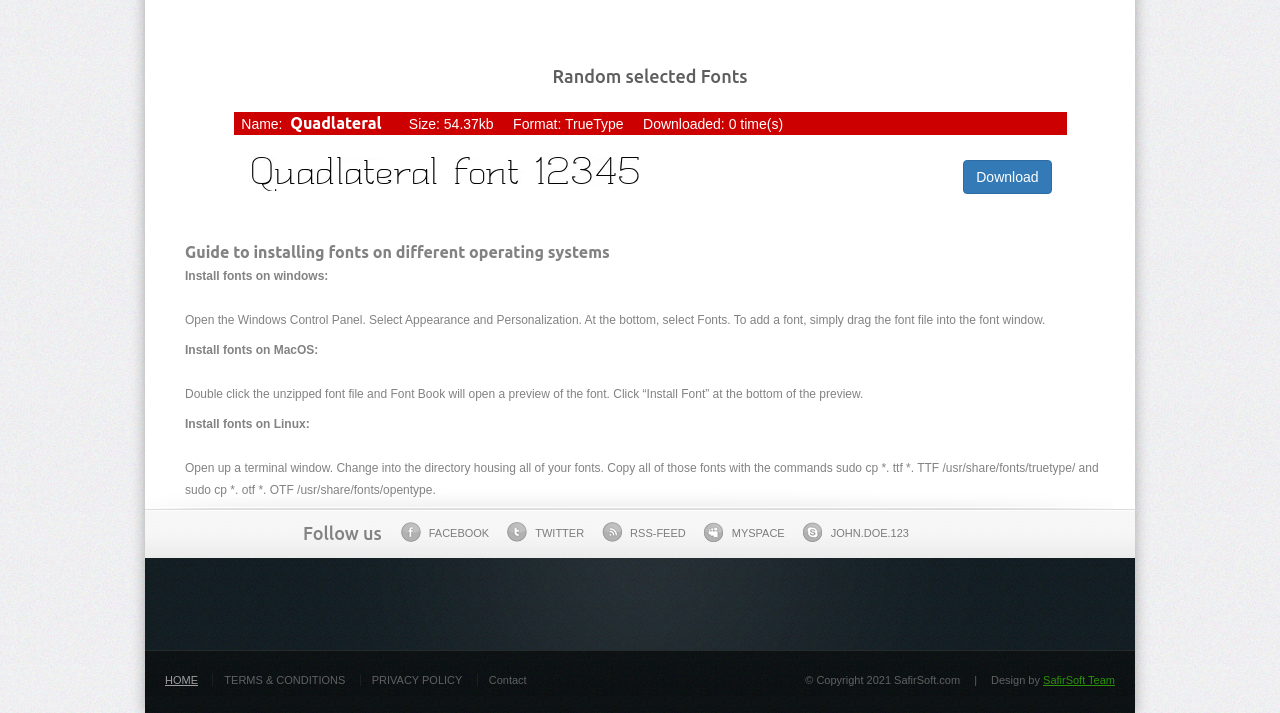Examine the screenshot and answer the question in as much detail as possible: What is the size of the Quadlateral font?

The size of the Quadlateral font can be found in the LayoutTableCell element with the OCR text 'Size: 54.37kb'. This element is a child of the LayoutTableRow element, which is a child of the LayoutTable element.